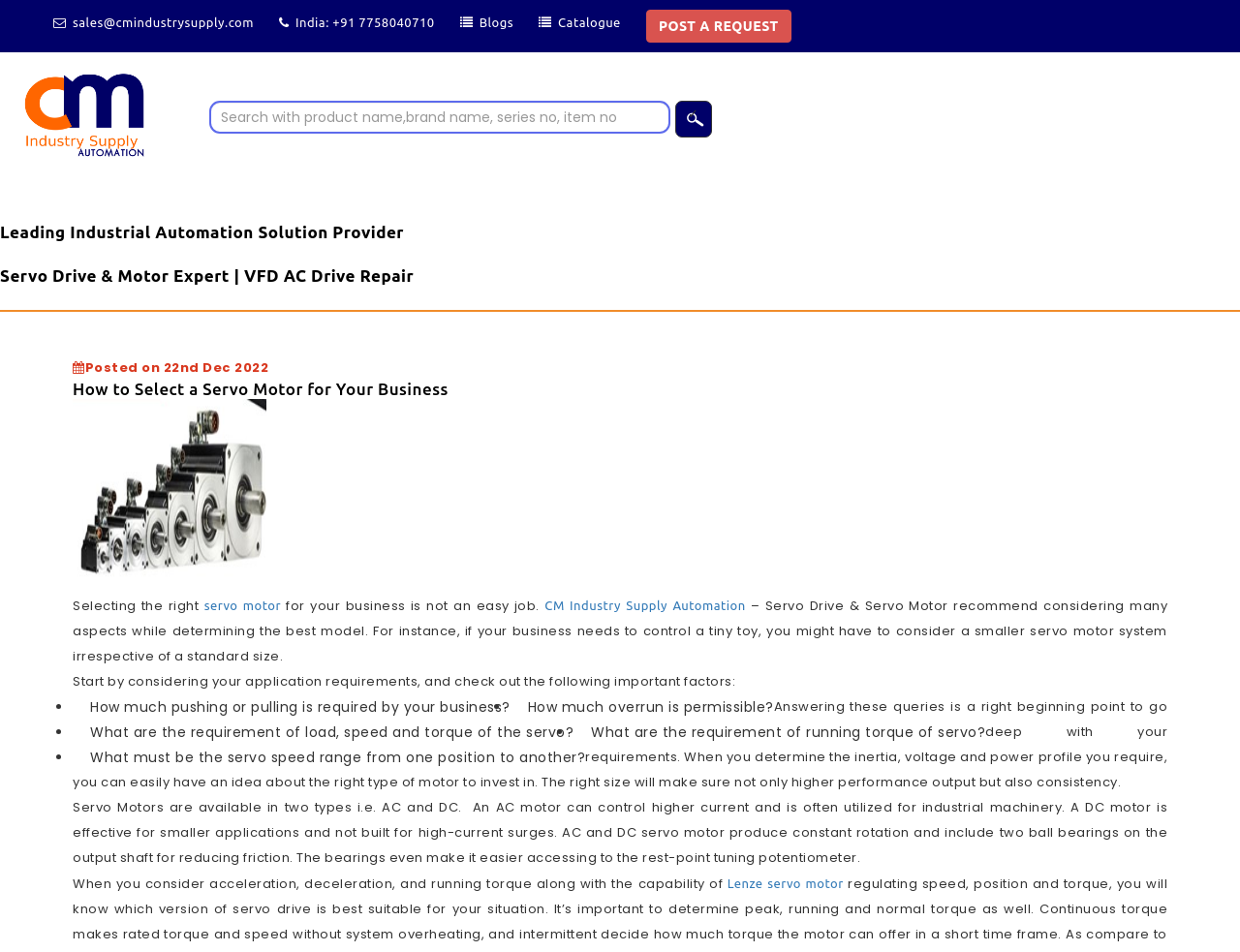Produce an elaborate caption capturing the essence of the webpage.

This webpage is about selecting the right servo motor for a business, specifically from CM Industry Supply Automation. At the top, there is a navigation bar with links to "Blogs", "Catalogue", and "POST A REQUEST", as well as a search bar and a logo of "cmindustrysupply" with an image. Below the navigation bar, there are two headings: "Leading Industrial Automation Solution Provider" and "Servo Drive & Motor Expert | VFD AC Drive Repair".

The main content of the webpage is an article titled "How to Select a Servo Motor for Your Business". The article starts with a brief introduction, followed by a section that explains the importance of considering various aspects when determining the best servo motor for a business. This section is divided into several points, each marked with a bullet point, including the amount of pushing or pulling required, the permissible overrun, and the requirements of load, speed, and torque of the servo.

The article continues to discuss the importance of answering these questions to determine the right type of motor to invest in, and how the right size can ensure higher performance output and consistency. It also explains the differences between AC and DC servo motors, including their uses and characteristics.

Throughout the article, there are several links to related topics, including "servo motor" and "Lenze servo motor". There is also an image at the top of the article, but its content is not described. At the bottom of the webpage, there is a footer section with contact information, including an email address and a phone number.